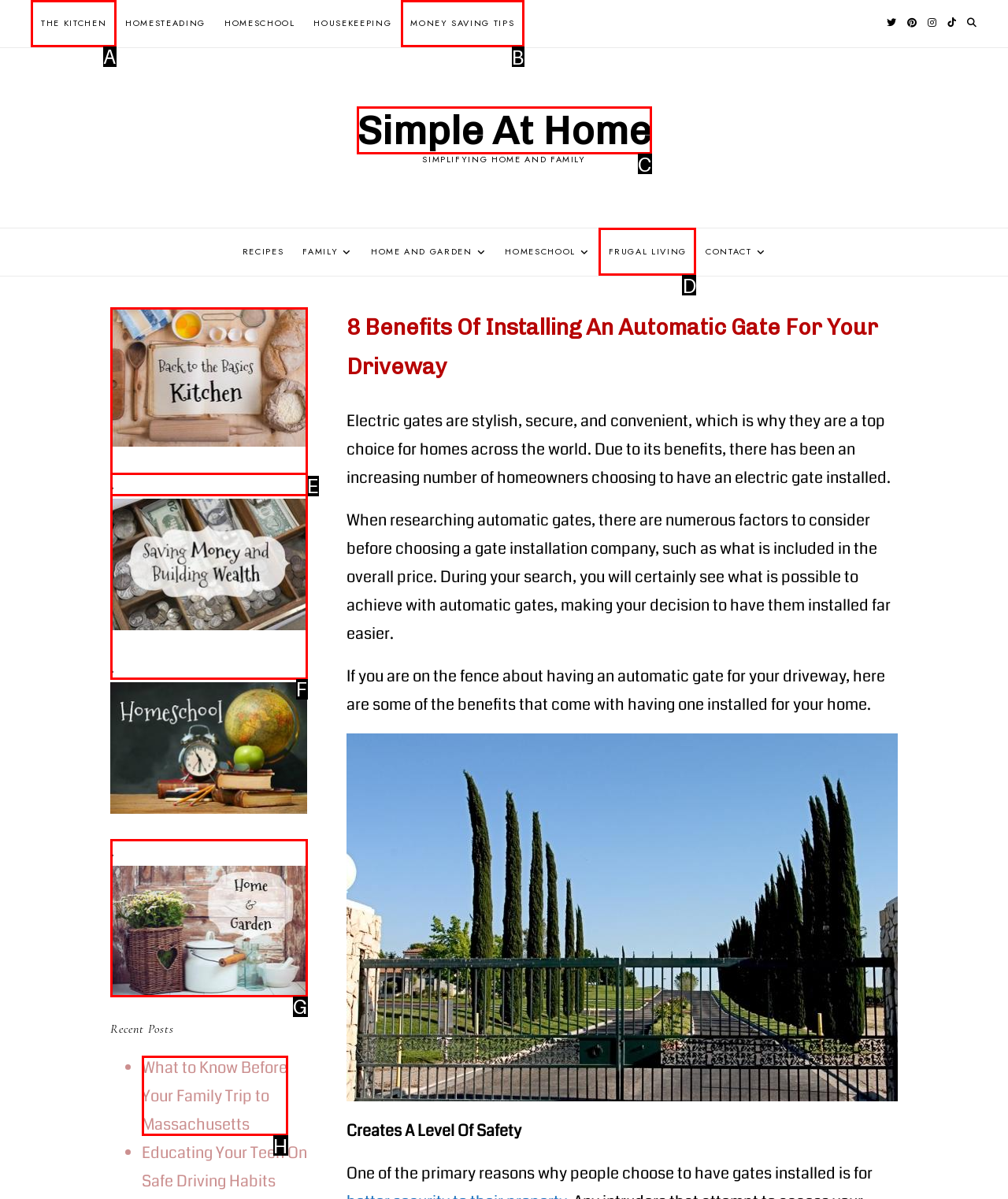Choose the letter that corresponds to the correct button to accomplish the task: Click on the 'THE KITCHEN' link
Reply with the letter of the correct selection only.

A